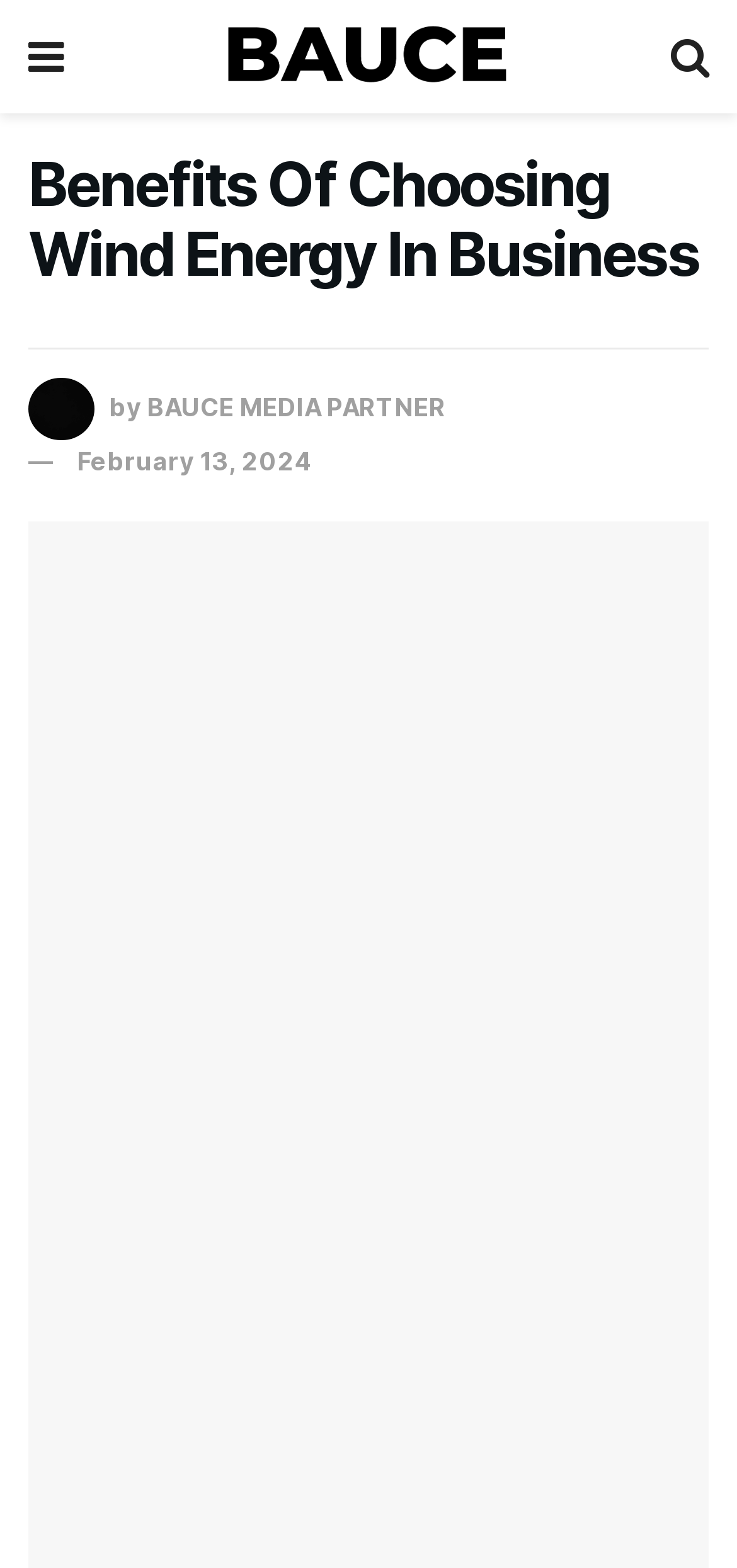Answer in one word or a short phrase: 
What is the icon located at the top-right corner of the webpage?

